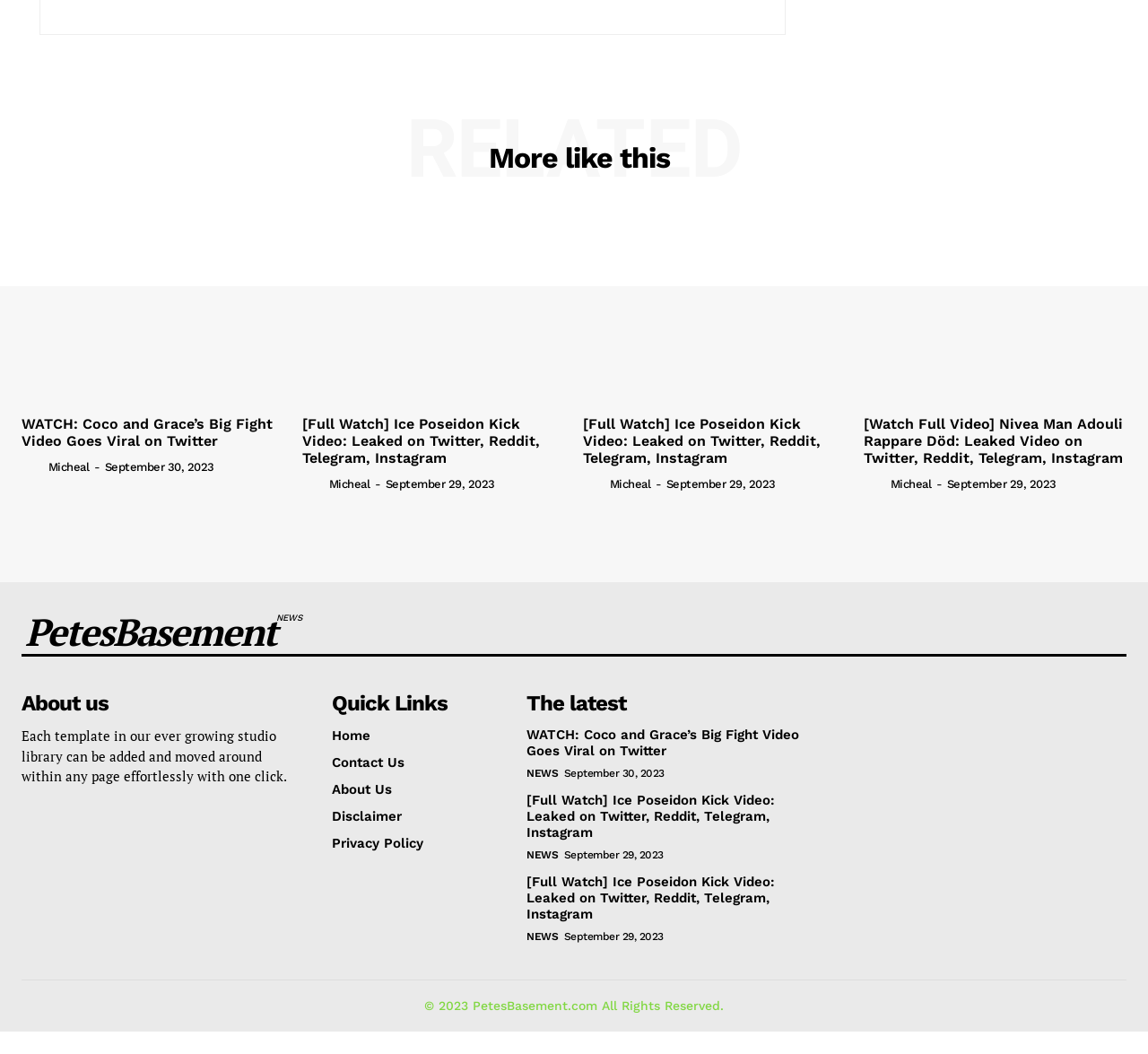Using the provided element description: "News", identify the bounding box coordinates. The coordinates should be four floats between 0 and 1 in the order [left, top, right, bottom].

[0.459, 0.904, 0.486, 0.917]